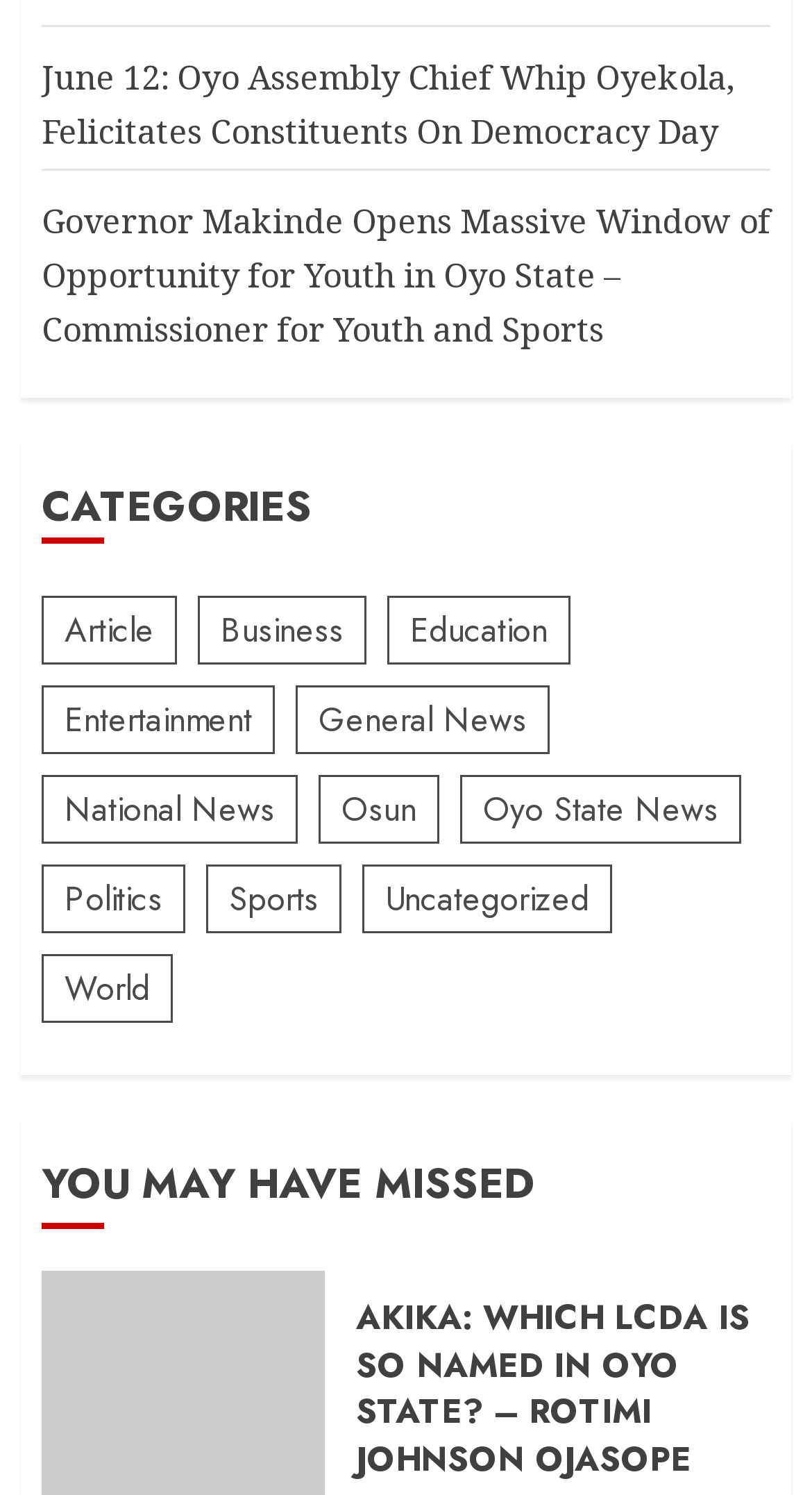Carefully examine the image and provide an in-depth answer to the question: What is the title of the article below the 'YOU MAY HAVE MISSED' heading?

I looked for the article below the 'YOU MAY HAVE MISSED' heading and found the title 'AKIKA: WHICH LCDA IS SO NAMED IN OYO STATE? – ROTIMI JOHNSON OJASOPE'.